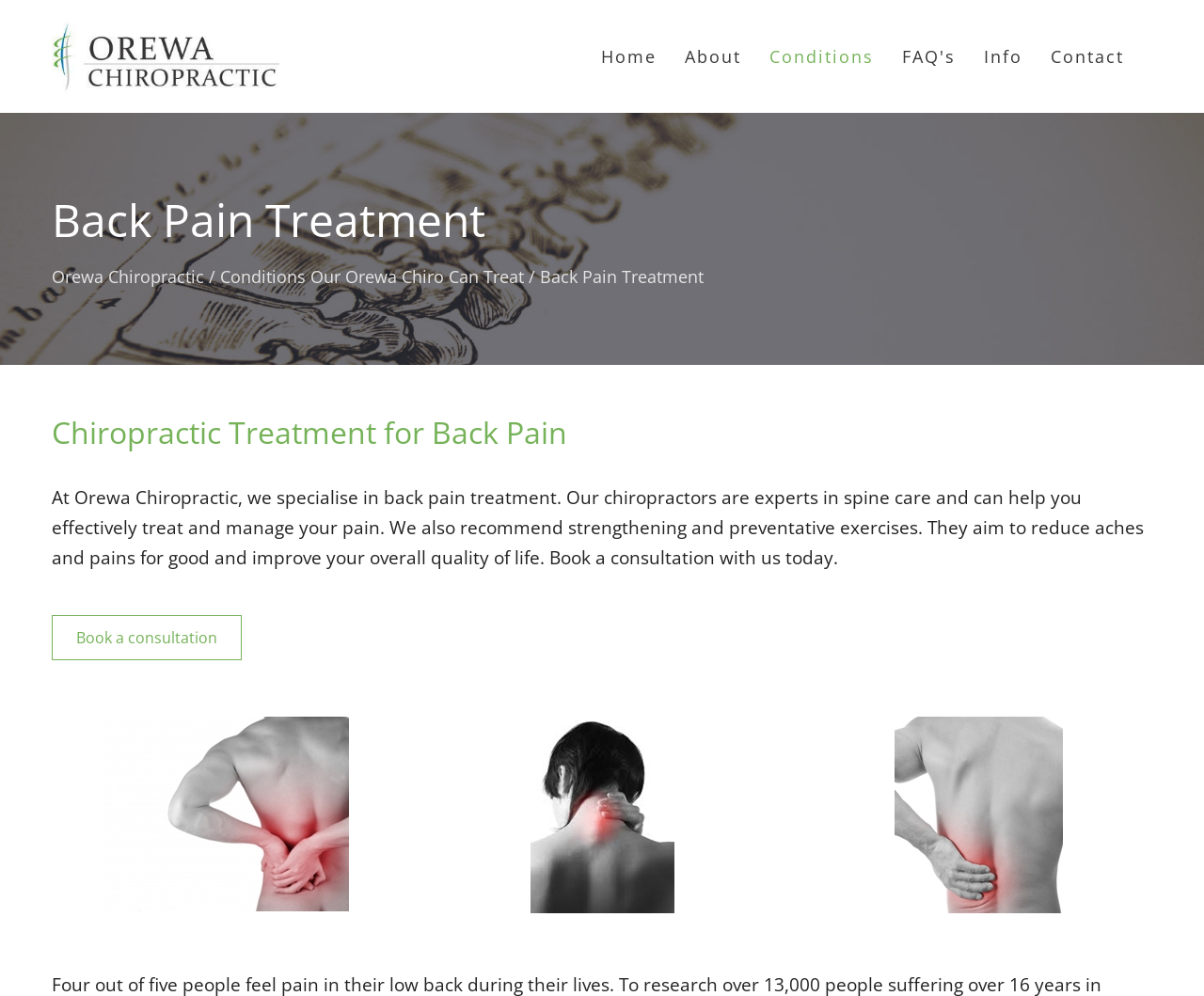Locate the bounding box coordinates of the element to click to perform the following action: 'Learn more about Conditions'. The coordinates should be given as four float values between 0 and 1, in the form of [left, top, right, bottom].

[0.627, 0.0, 0.738, 0.113]